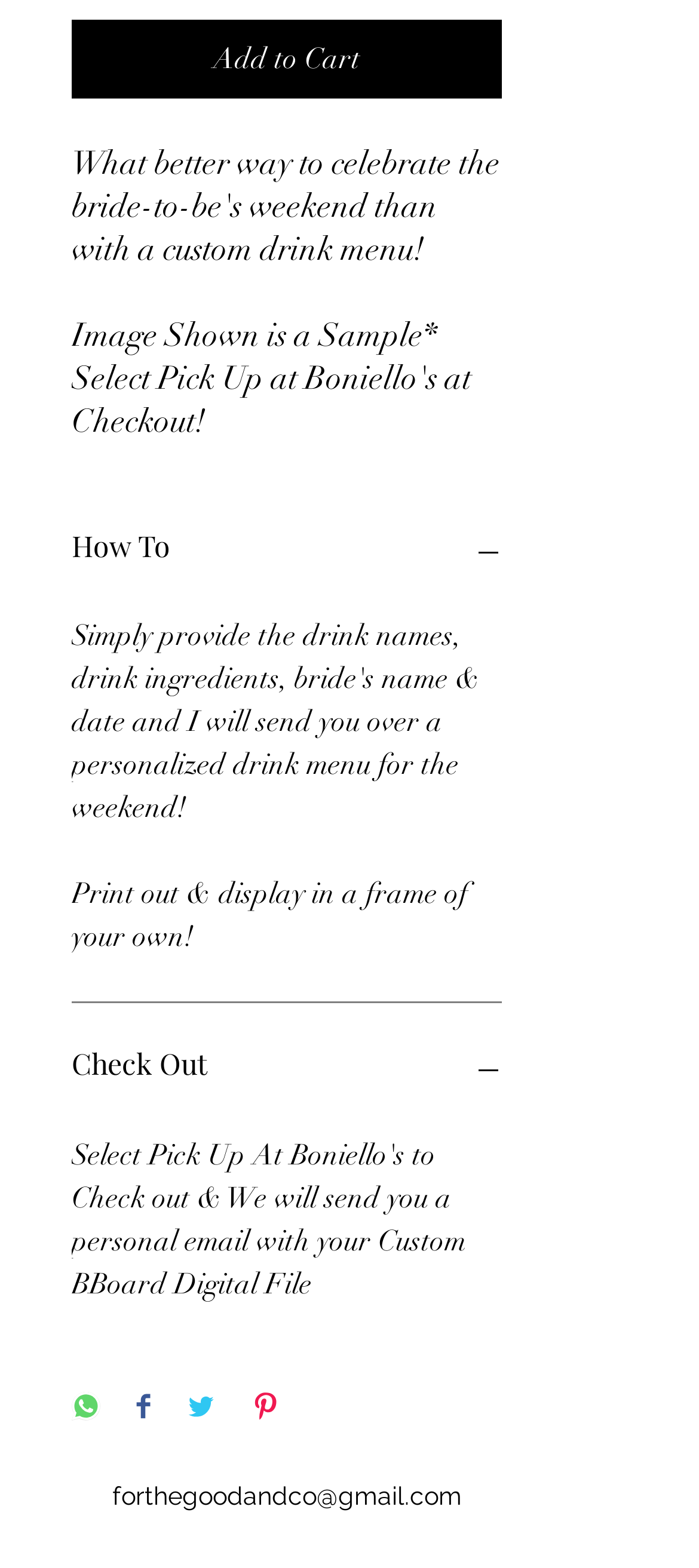Please find the bounding box coordinates of the element that needs to be clicked to perform the following instruction: "Contact us via email". The bounding box coordinates should be four float numbers between 0 and 1, represented as [left, top, right, bottom].

[0.16, 0.944, 0.66, 0.963]